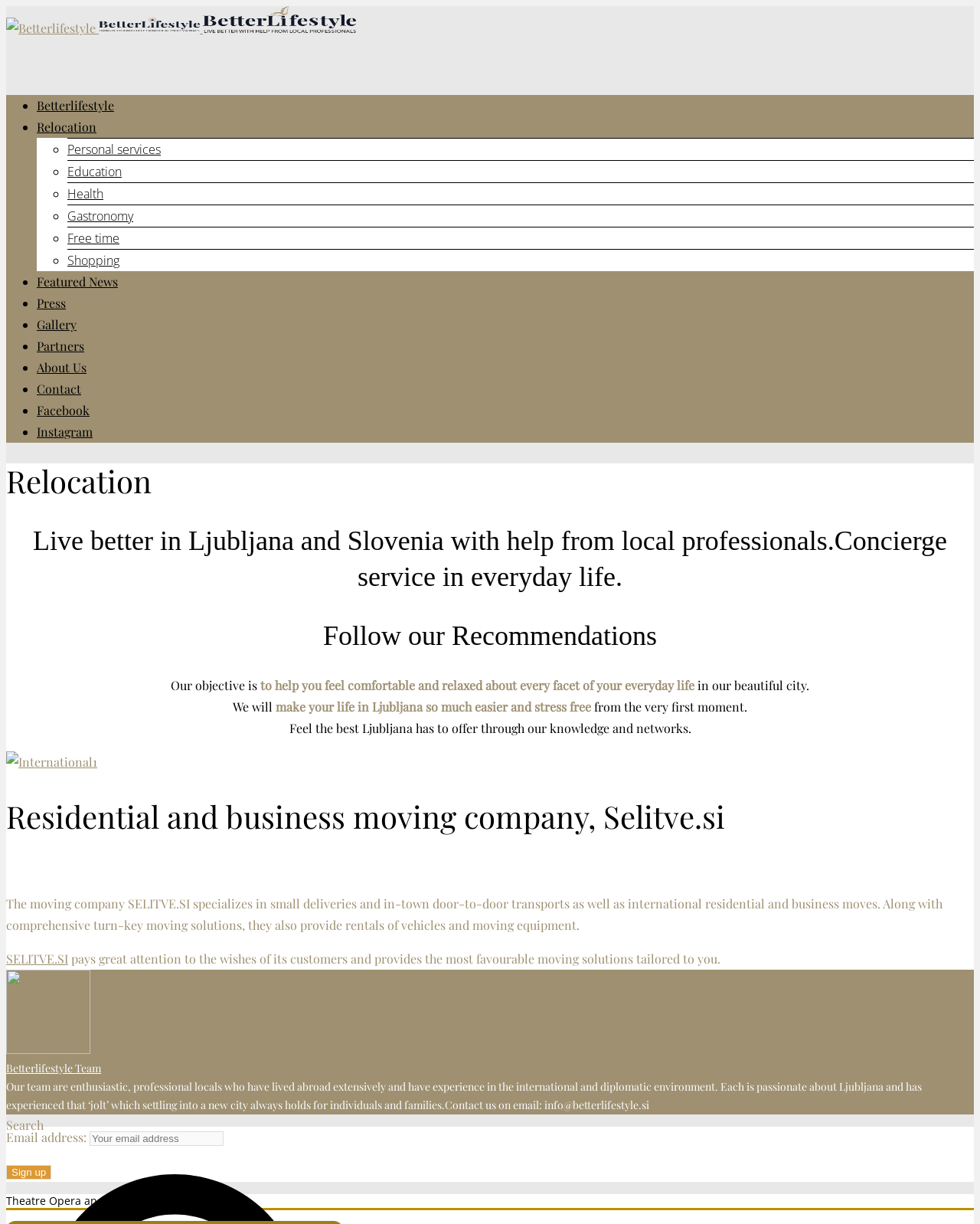Give a detailed account of the webpage's layout and content.

The webpage is about Betterlifestyle, a relocation service that helps individuals feel comfortable and relaxed in their everyday life in Ljubljana, Slovenia. At the top of the page, there is a logo with the text "Betterlifestyle" and three small images. Below the logo, there are several links to different sections of the website, including "Personal services", "Education", "Health", "Gastronomy", "Free time", and "Shopping".

On the left side of the page, there is a list of links to various topics, including "Featured News", "Press", "Gallery", "Partners", "About Us", "Contact", "Facebook", and "Instagram". Each link is preceded by a bullet point or a list marker.

The main content of the page is divided into several sections. The first section has a heading "Relocation" and a subheading that describes the concierge service offered by Betterlifestyle. The second section has a heading "Live better in Ljubljana and Slovenia with help from local professionals" and a paragraph of text that describes the service.

The third section has a heading "Follow our Recommendations" and a series of paragraphs that describe the benefits of using Betterlifestyle's services. There is also an image and a link to a moving company, Selitve.si, which specializes in residential and business moves.

The fourth section has a heading "Theatre Opera and Ballet Ljubljana" and a brief description of the service. Below this section, there is a form where users can enter their email address and sign up for a newsletter.

Throughout the page, there are several images, including a logo, icons, and a picture of a cityscape. The layout is clean and easy to navigate, with clear headings and concise text.